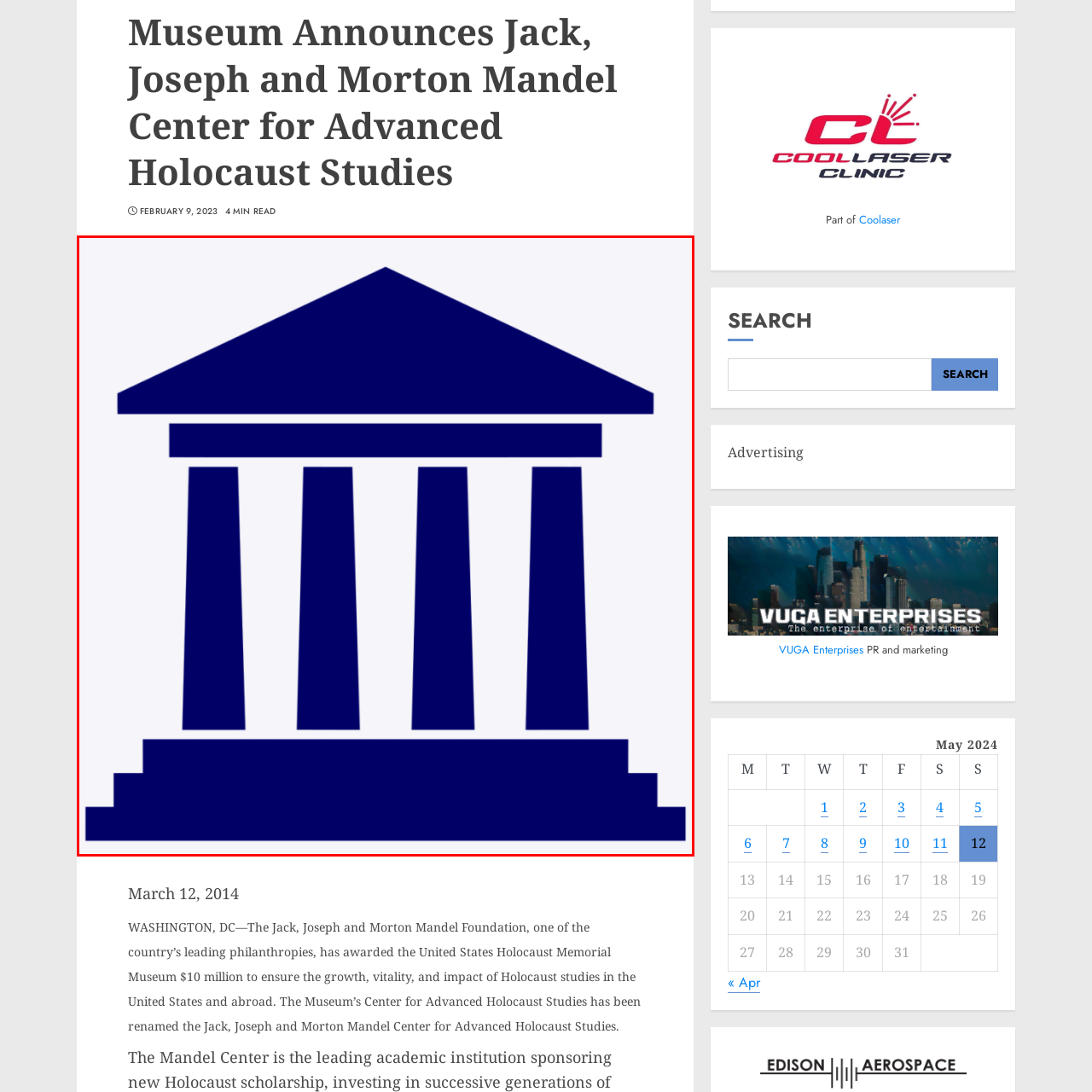View the element within the red boundary, What is the purpose of the Jack, Joseph and Morton Mandel Center? 
Deliver your response in one word or phrase.

Advancing Holocaust studies and education